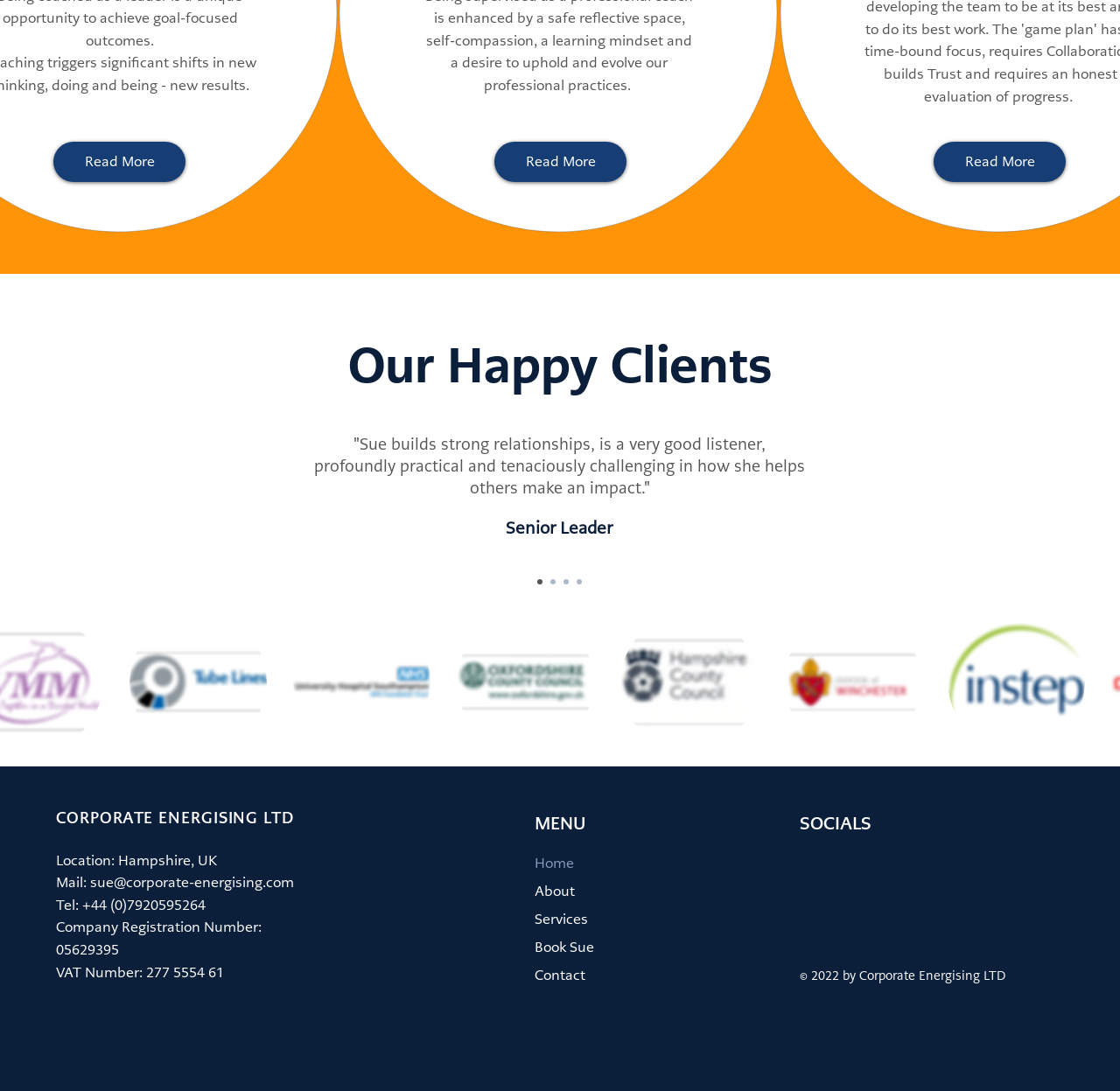How many slides are there in the slideshow?
Your answer should be a single word or phrase derived from the screenshot.

5